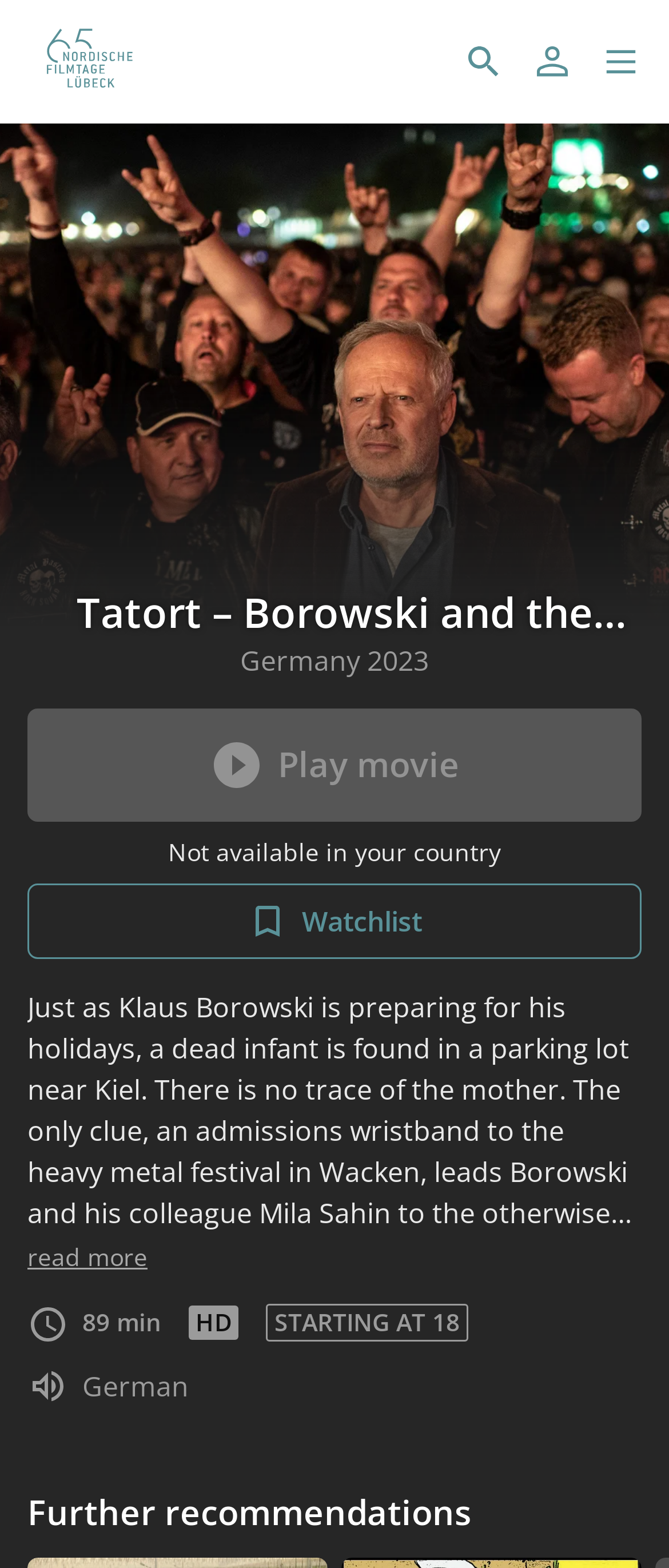What is the name of the movie?
Using the image as a reference, deliver a detailed and thorough answer to the question.

I determined the answer by looking at the heading element with the text 'Tatort – Borowski and the Innocent Child of Wacken' which is likely to be the title of the movie.